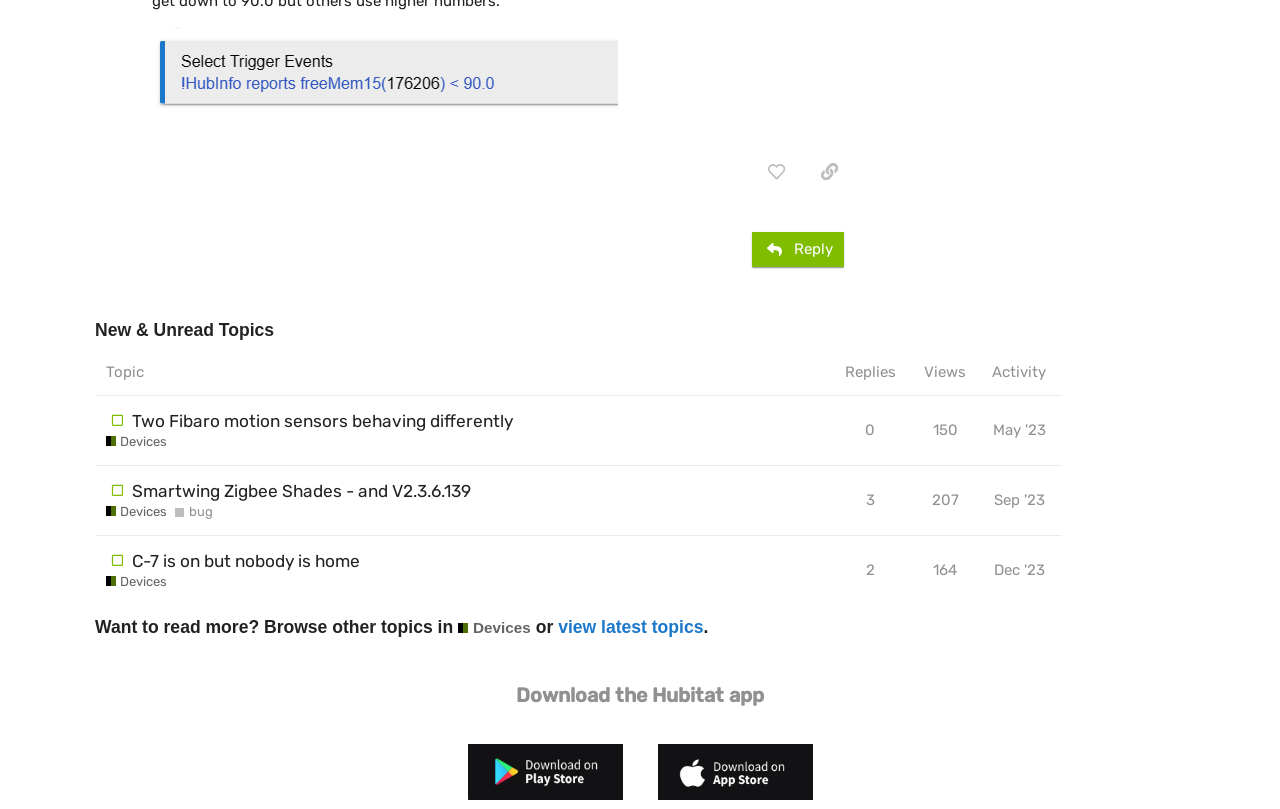What is the view count of the topic 'Smartwing Zigbee Shades - and V2.3.6.139'?
Using the information from the image, provide a comprehensive answer to the question.

I found the gridcell element with the text '207' in the row corresponding to the topic 'Smartwing Zigbee Shades - and V2.3.6.139', which indicates that it has been viewed 207 times.